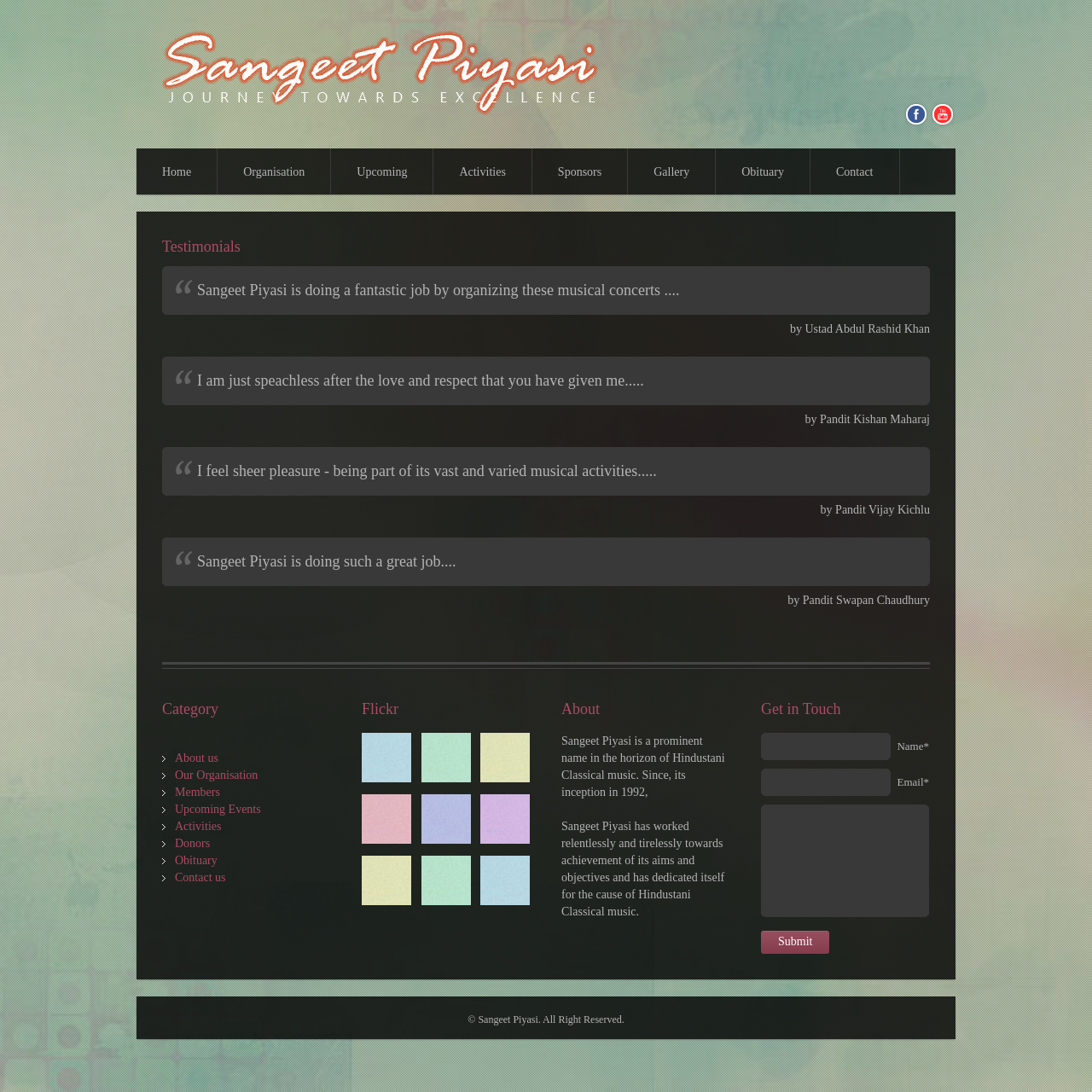Using the element description Take Action, predict the bounding box coordinates for the UI element. Provide the coordinates in (top-left x, top-left y, bottom-right x, bottom-right y) format with values ranging from 0 to 1.

None